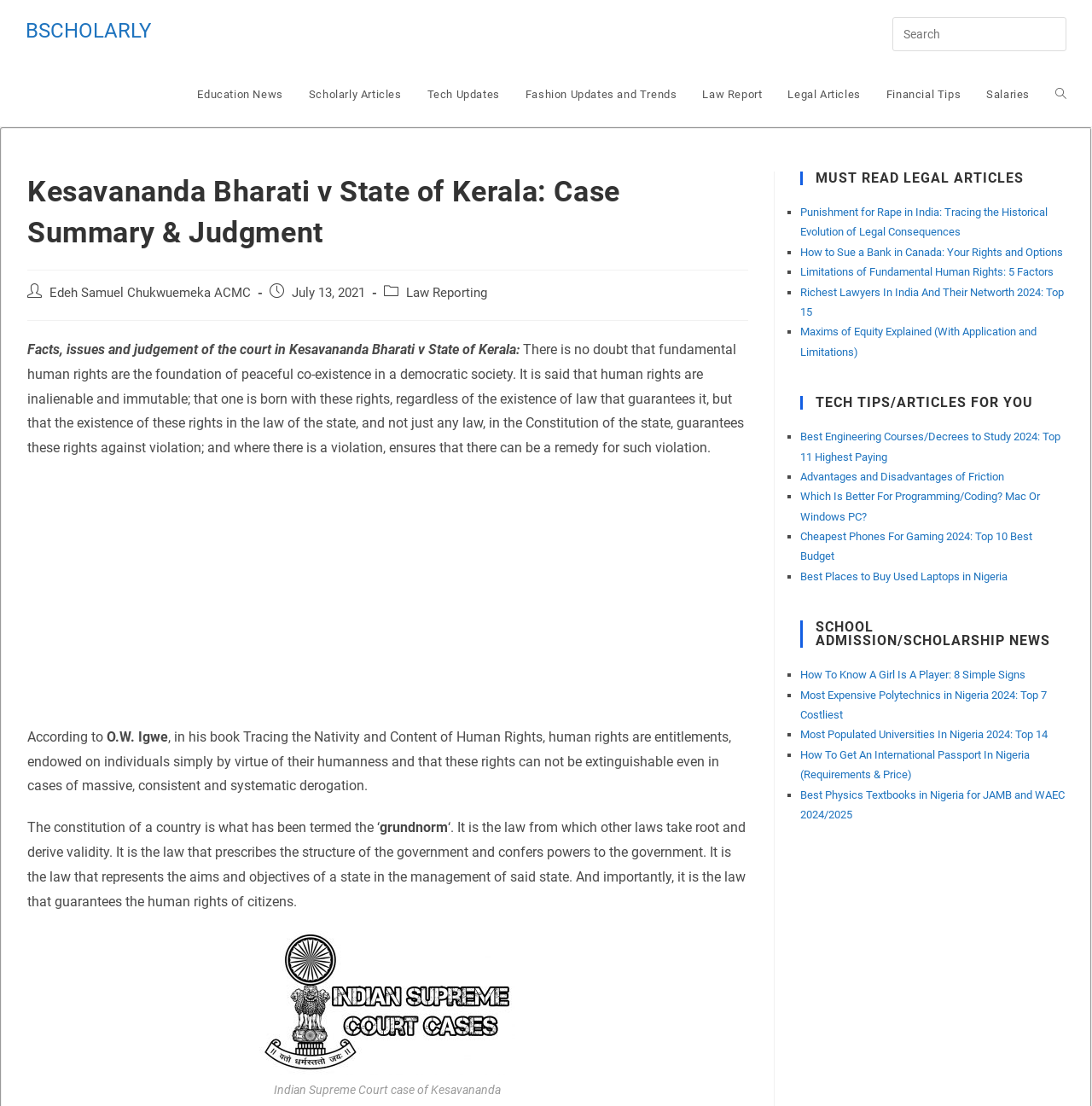Bounding box coordinates are specified in the format (top-left x, top-left y, bottom-right x, bottom-right y). All values are floating point numbers bounded between 0 and 1. Please provide the bounding box coordinate of the region this sentence describes: Advantages and Disadvantages of Friction

[0.732, 0.425, 0.919, 0.437]